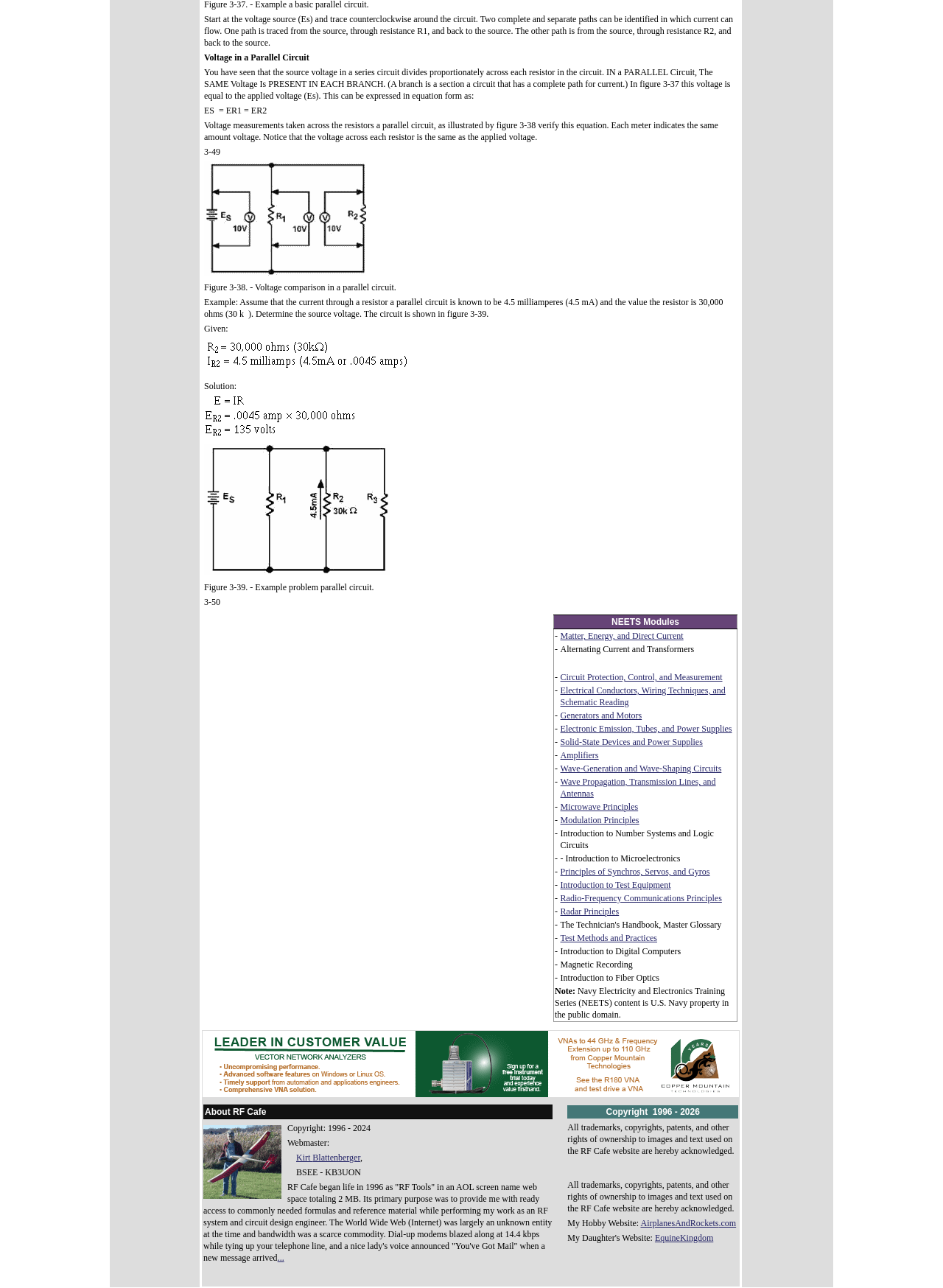Please find the bounding box coordinates of the element that needs to be clicked to perform the following instruction: "Click the link 'Generators and Motors'". The bounding box coordinates should be four float numbers between 0 and 1, represented as [left, top, right, bottom].

[0.594, 0.552, 0.681, 0.56]